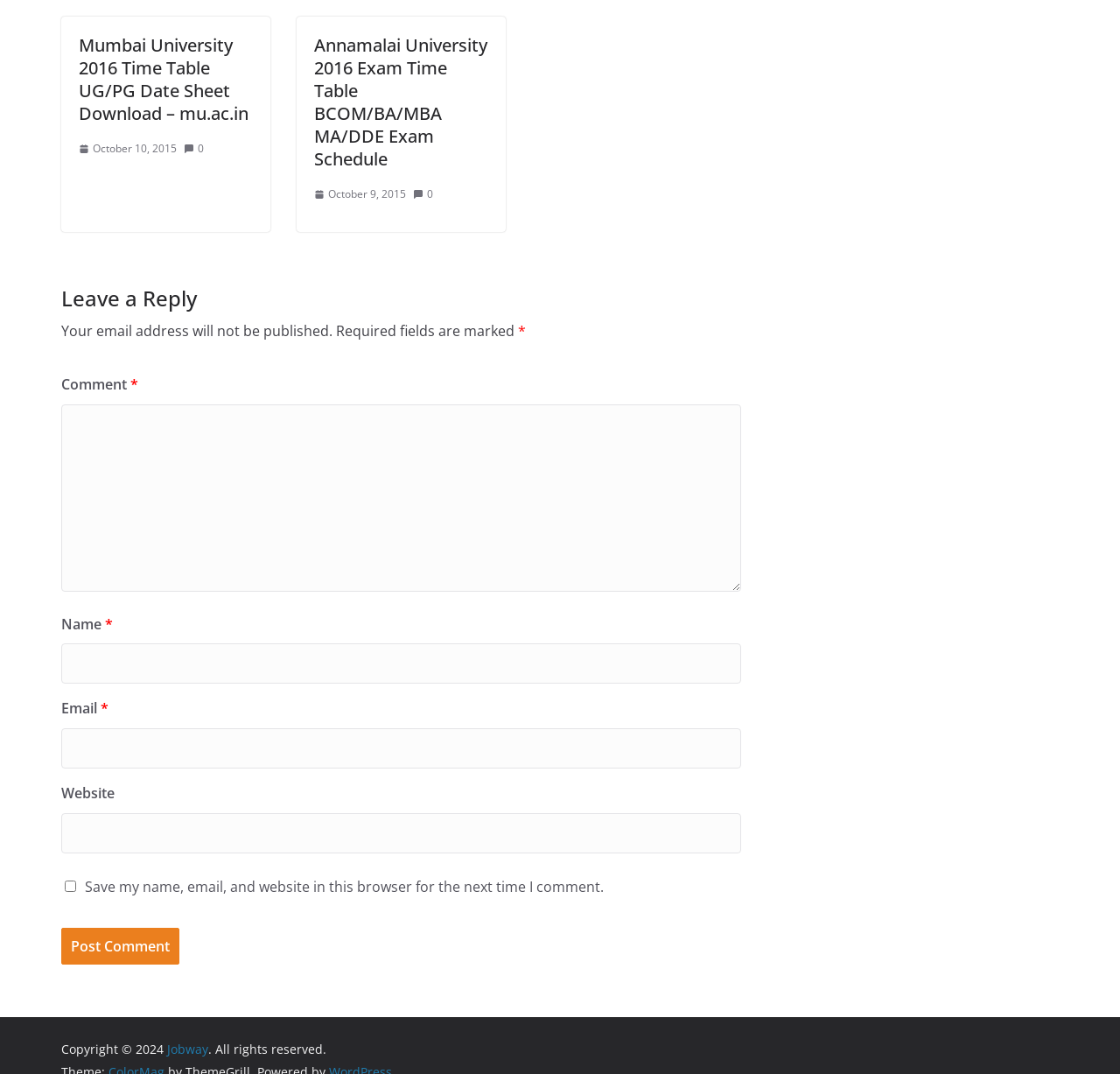Locate the UI element that matches the description Jobway in the webpage screenshot. Return the bounding box coordinates in the format (top-left x, top-left y, bottom-right x, bottom-right y), with values ranging from 0 to 1.

[0.149, 0.969, 0.186, 0.985]